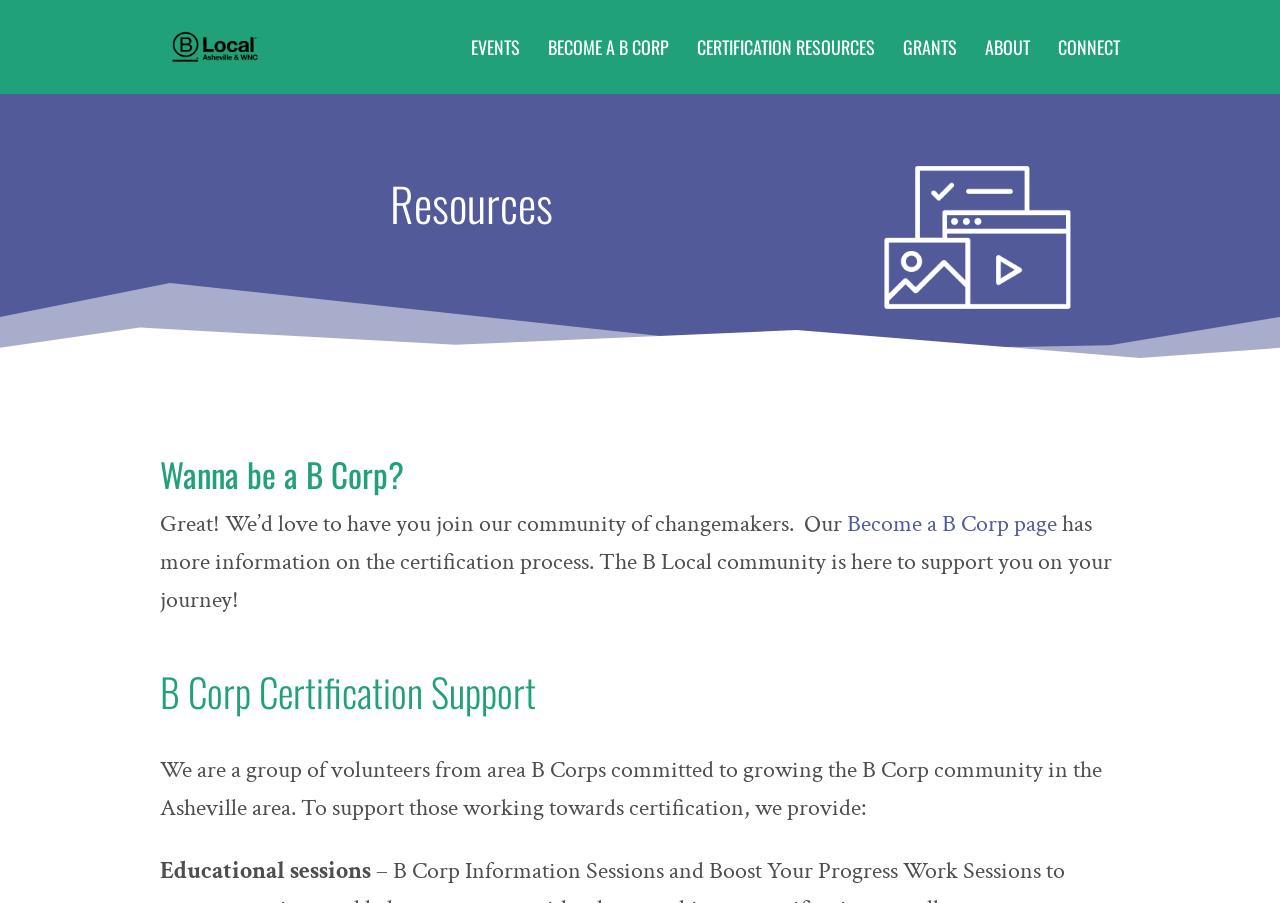What is the tone of the webpage?
Kindly give a detailed and elaborate answer to the question.

The language used on the webpage is encouraging and welcoming, with phrases such as 'Wanna be a B Corp? We’d love to have you join our community of changemakers' and 'The B Local community is here to support you on your journey!'. This suggests that the tone of the webpage is supportive and inviting.